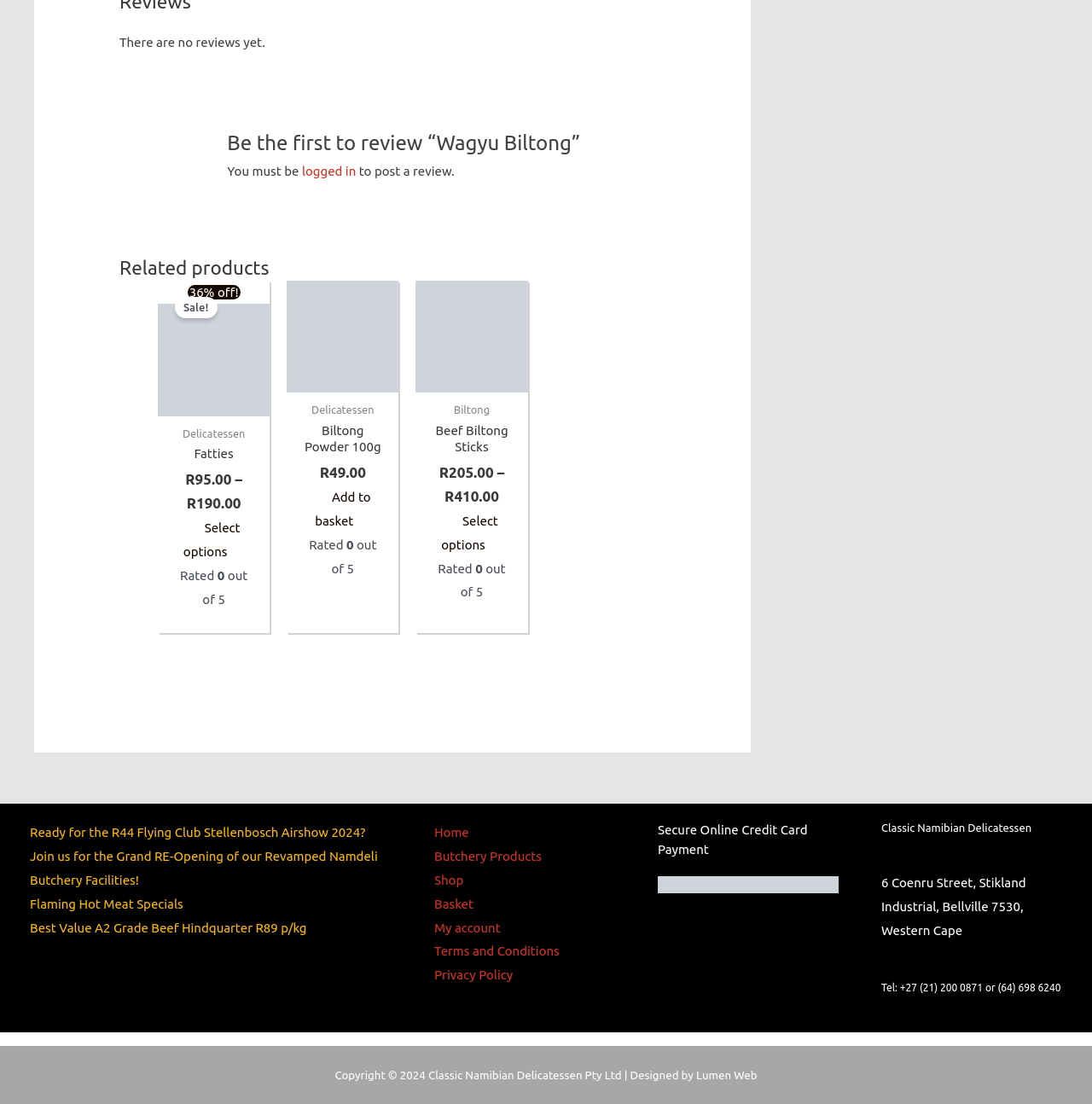Determine the bounding box coordinates of the region to click in order to accomplish the following instruction: "Go to 'Home'". Provide the coordinates as four float numbers between 0 and 1, specifically [left, top, right, bottom].

[0.398, 0.747, 0.429, 0.761]